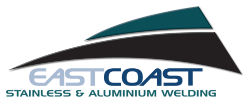What type of font is used for 'STAINLESS & ALUMINIUM WELDING'?
Provide a well-explained and detailed answer to the question.

The logo includes the company's name, with 'STAINLESS & ALUMINIUM WELDING' in a teal font that complements the overall color scheme, which suggests that the font used for 'STAINLESS & ALUMINIUM WELDING' is teal in color.